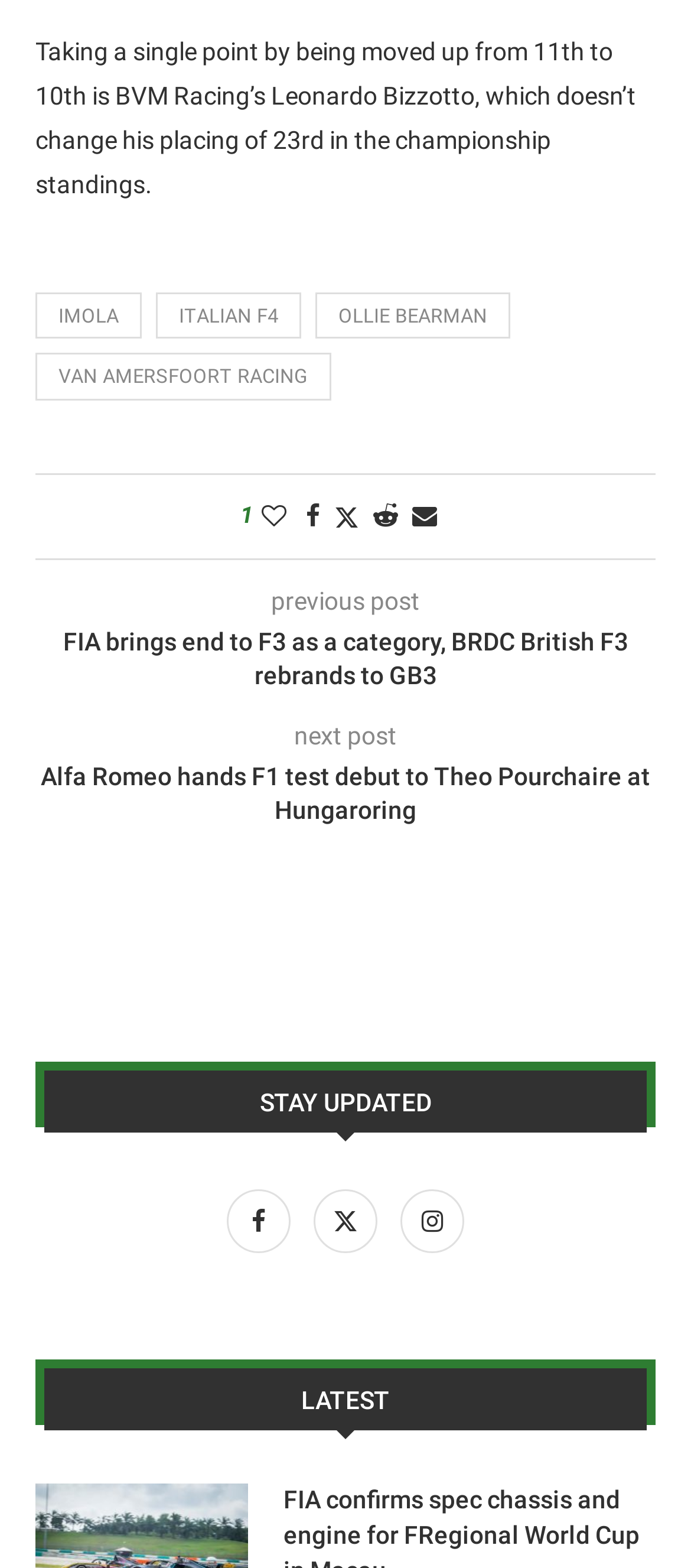Please find the bounding box coordinates in the format (top-left x, top-left y, bottom-right x, bottom-right y) for the given element description. Ensure the coordinates are floating point numbers between 0 and 1. Description: Van Amersfoort Racing

[0.051, 0.225, 0.479, 0.255]